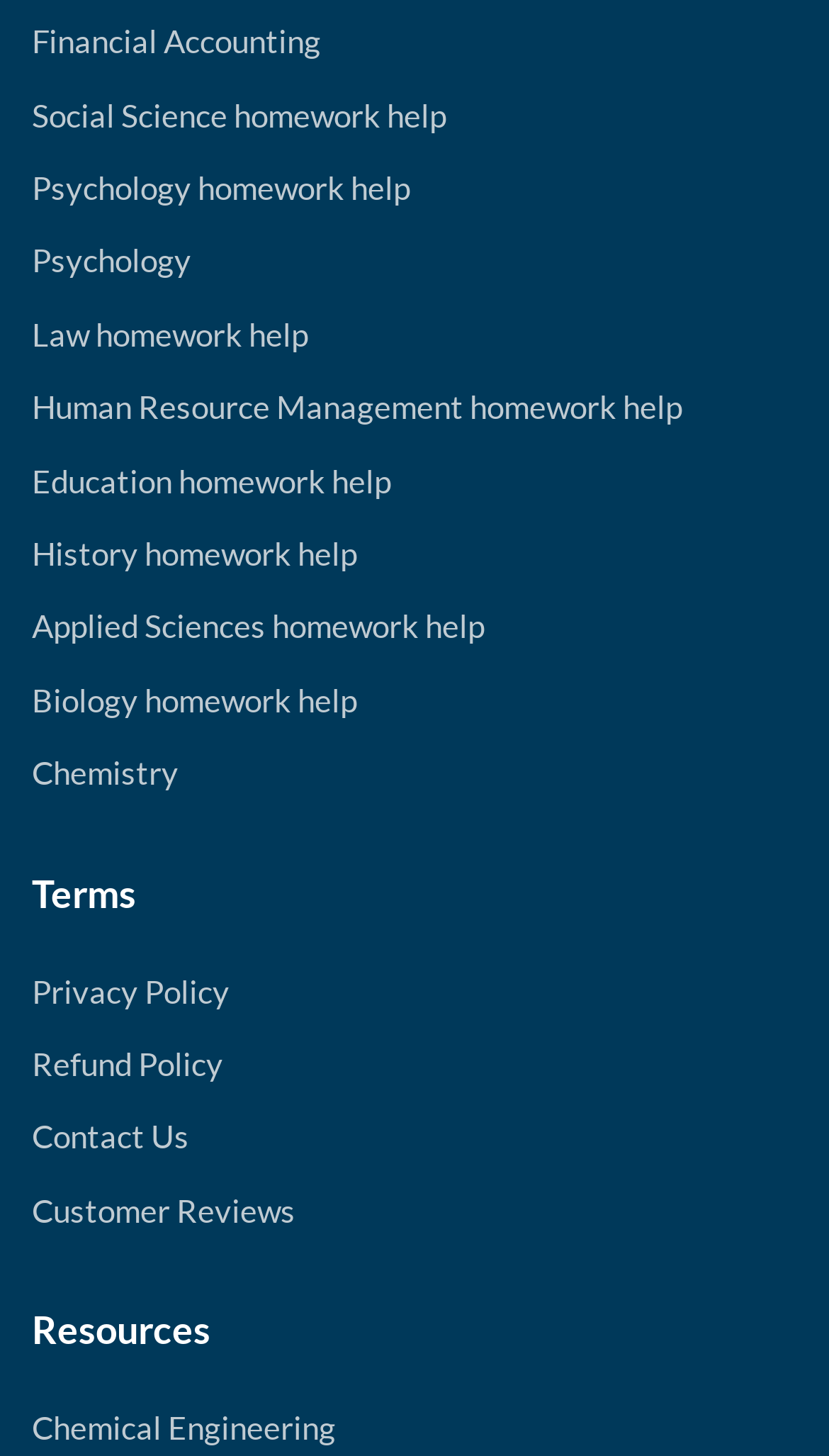Please identify the bounding box coordinates for the region that you need to click to follow this instruction: "Contact the support team".

[0.038, 0.767, 0.228, 0.794]